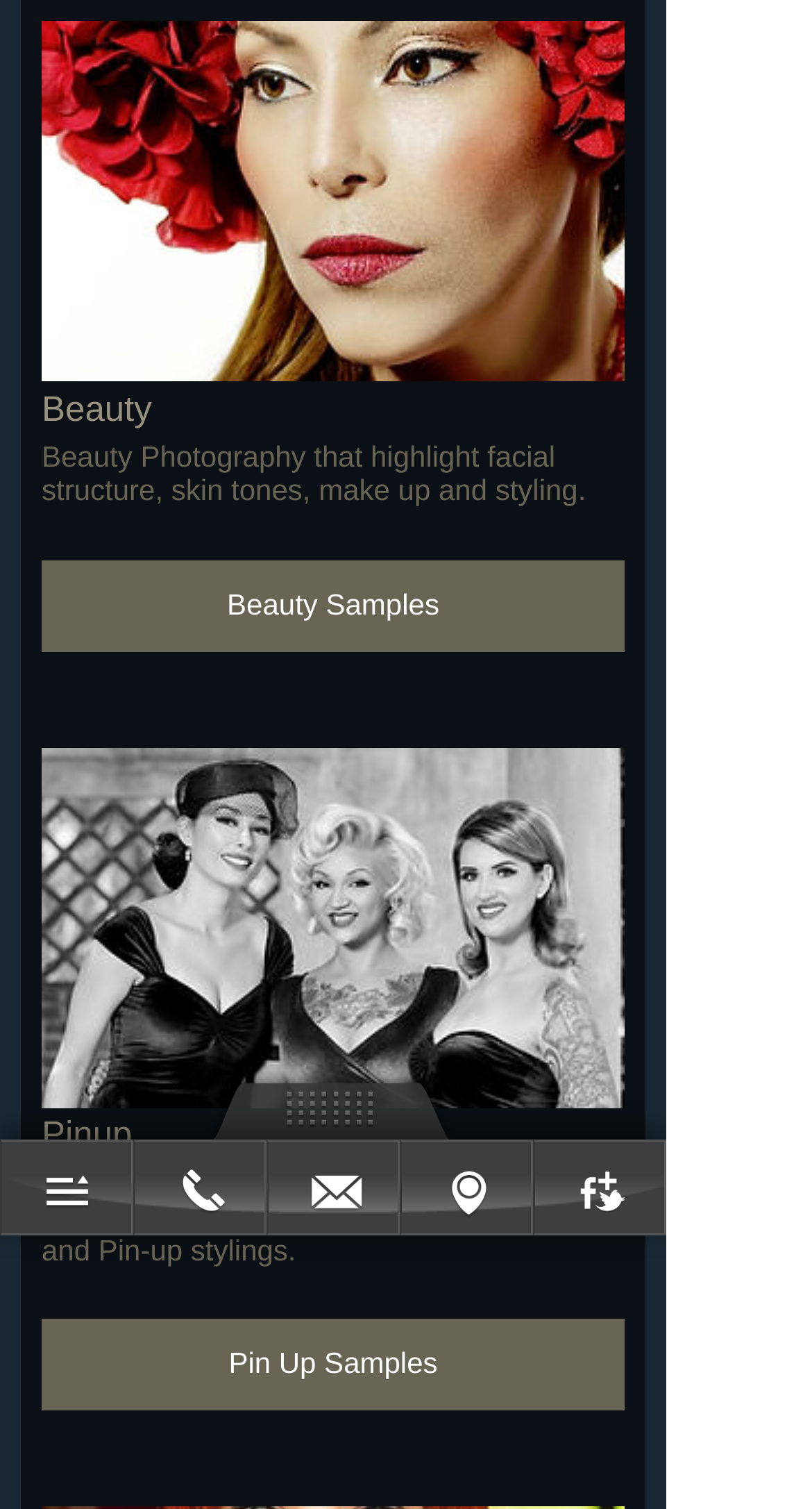What type of photography is highlighted in the first section?
Please utilize the information in the image to give a detailed response to the question.

The first section of the webpage has a heading 'Beauty' and a description that mentions 'facial structure, skin tones, make up and styling', indicating that this section is about beauty photography.